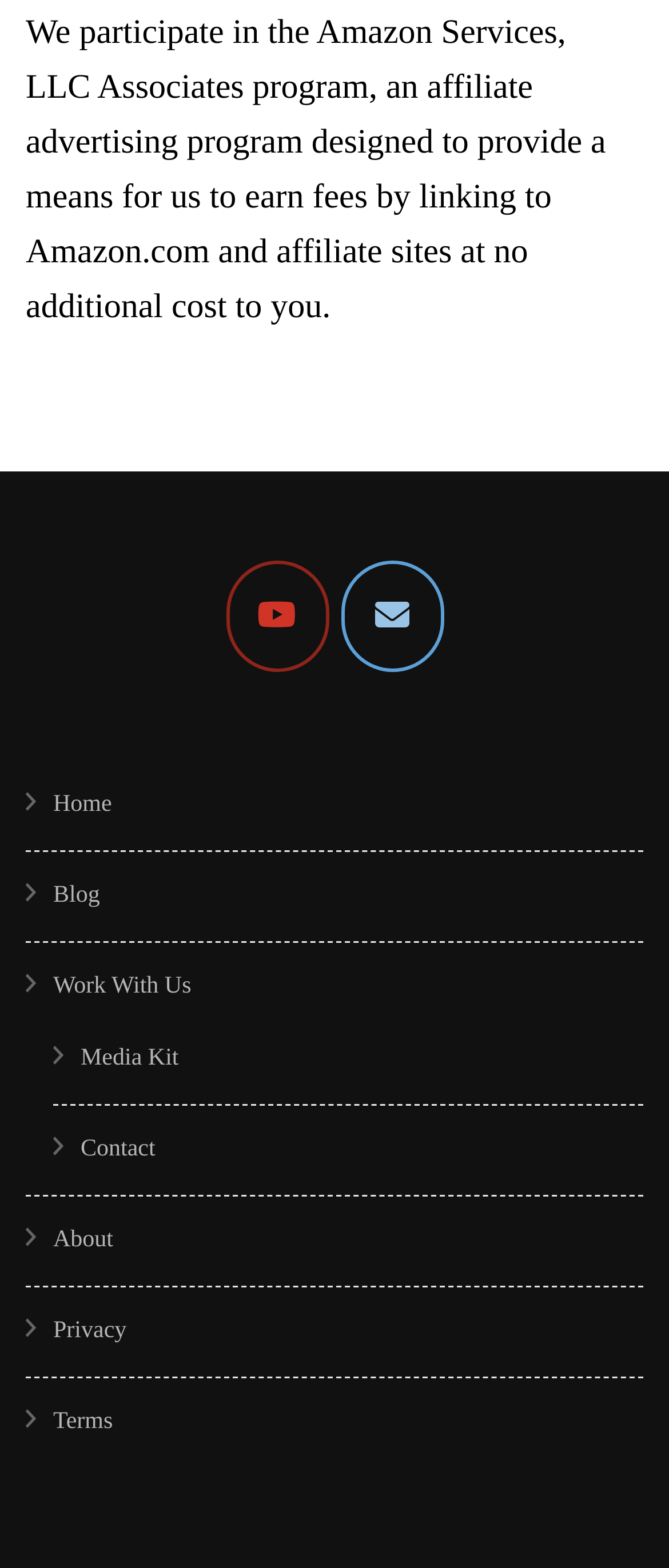Please find and report the bounding box coordinates of the element to click in order to perform the following action: "read the blog". The coordinates should be expressed as four float numbers between 0 and 1, in the format [left, top, right, bottom].

[0.079, 0.563, 0.149, 0.58]